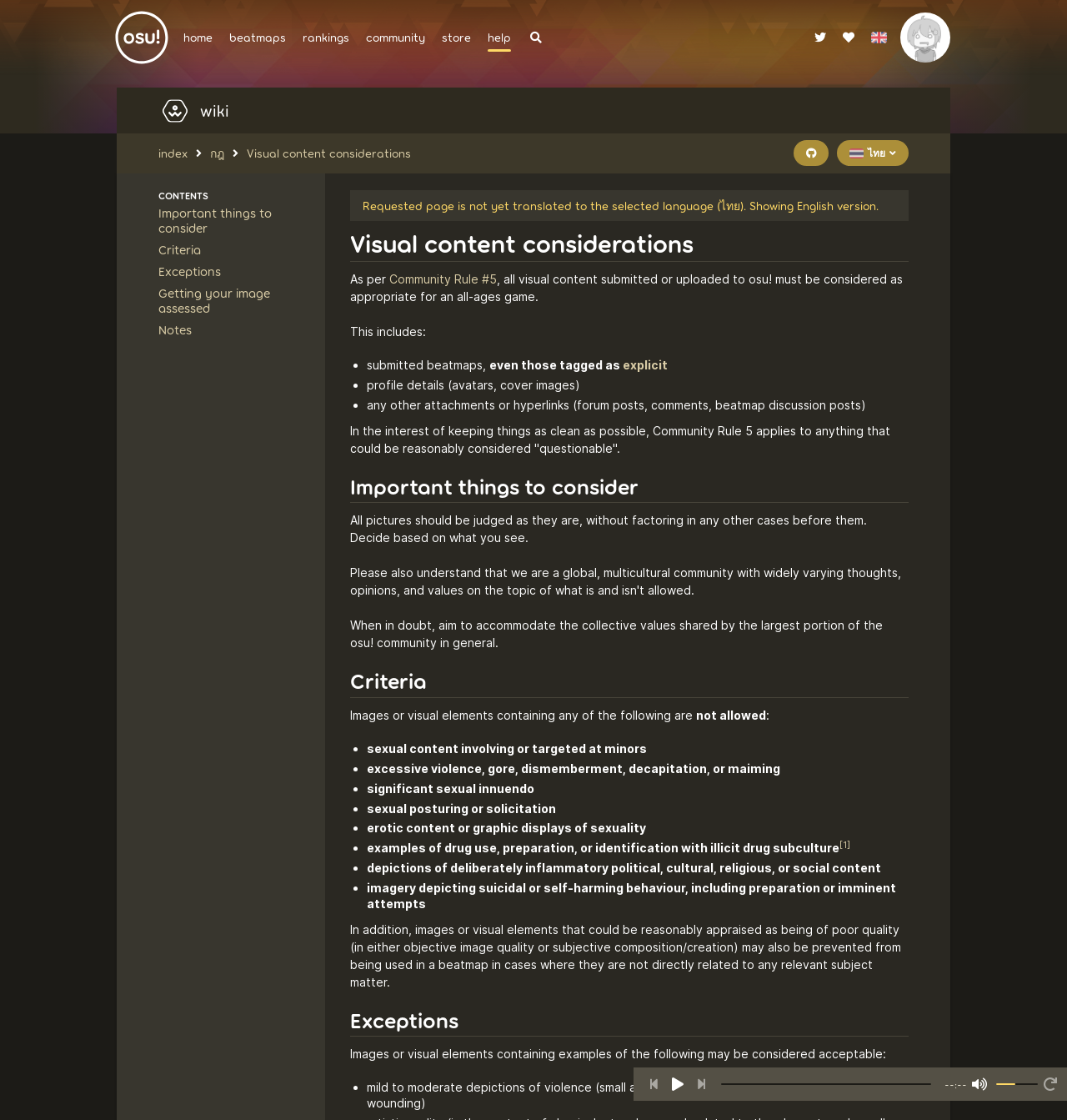What type of content is not allowed on osu!?
Based on the image, answer the question with as much detail as possible.

The webpage states that Community Rule 5 applies to anything that could be reasonably considered 'questionable', implying that such content is not allowed on osu!.